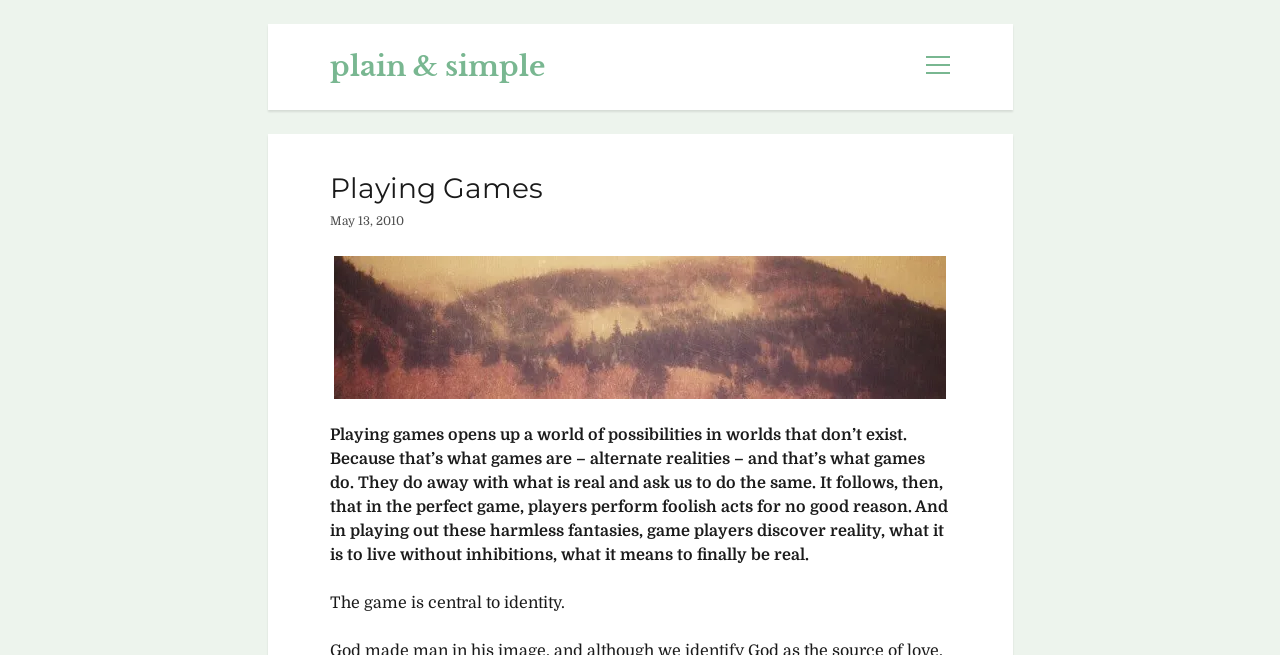Respond with a single word or phrase for the following question: 
What is the purpose of the button 'open menu'?

To open a menu